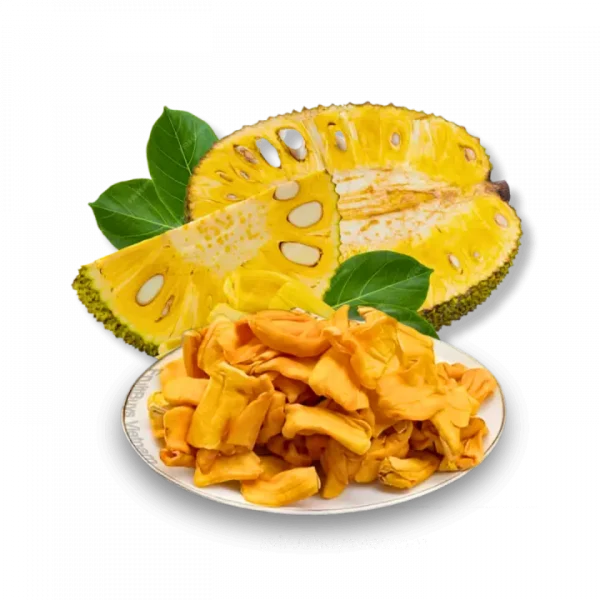What is the color of the flesh of the freshly cut jackfruit?
Based on the screenshot, answer the question with a single word or phrase.

Yellow